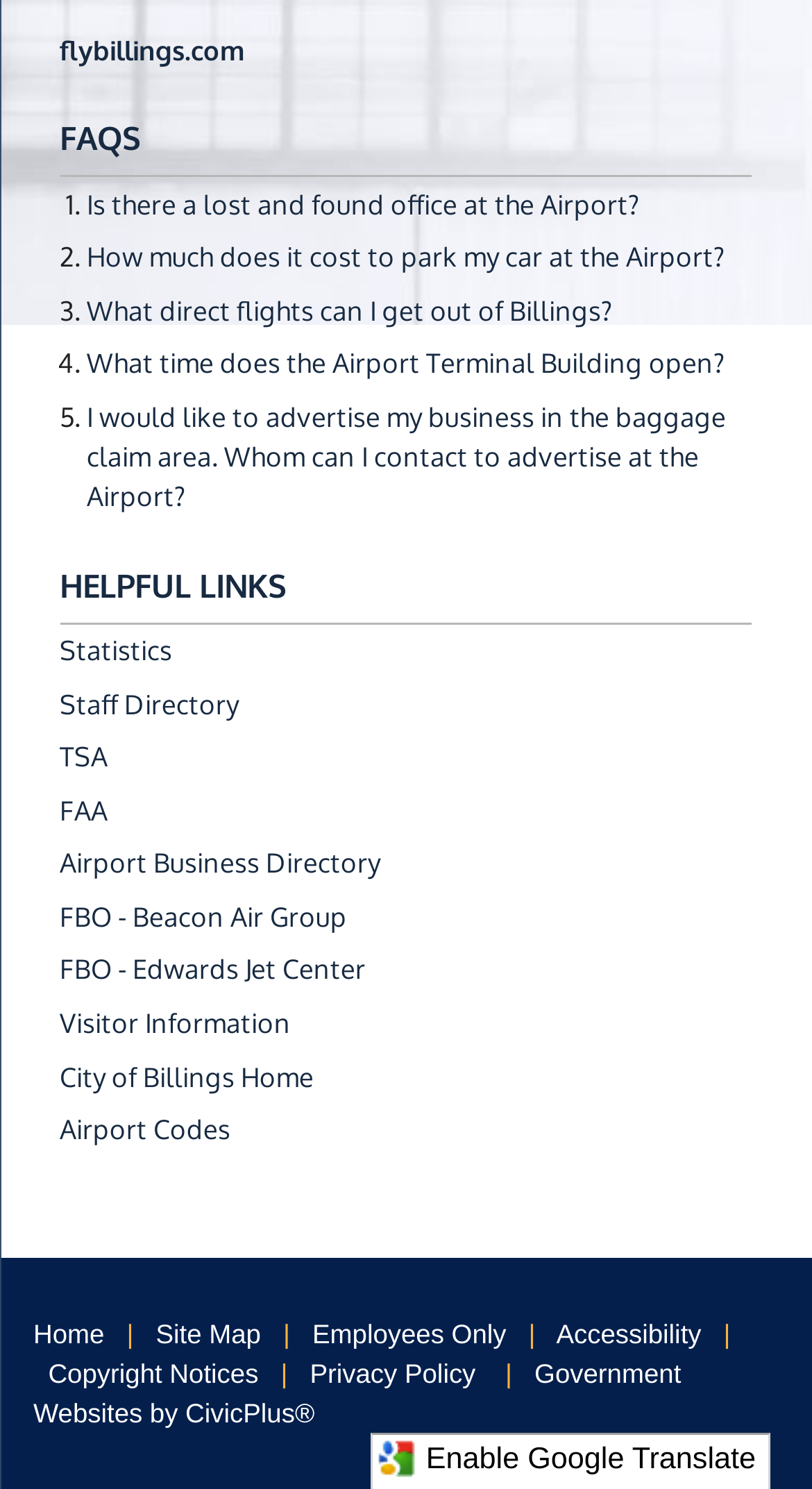Provide your answer in a single word or phrase: 
What time does the Airport Terminal Building open?

Not specified